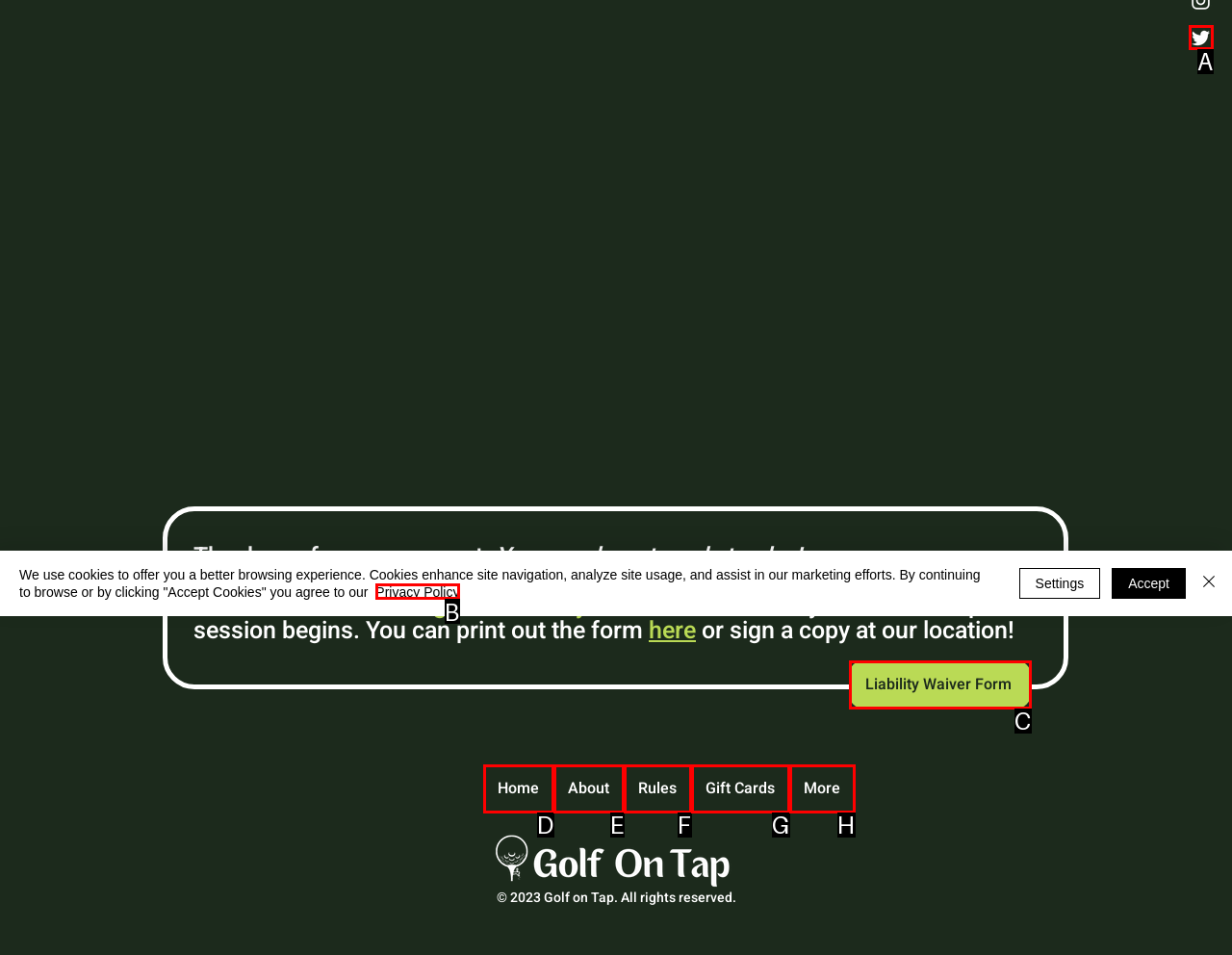Using the description: Privacy Policy, find the corresponding HTML element. Provide the letter of the matching option directly.

B